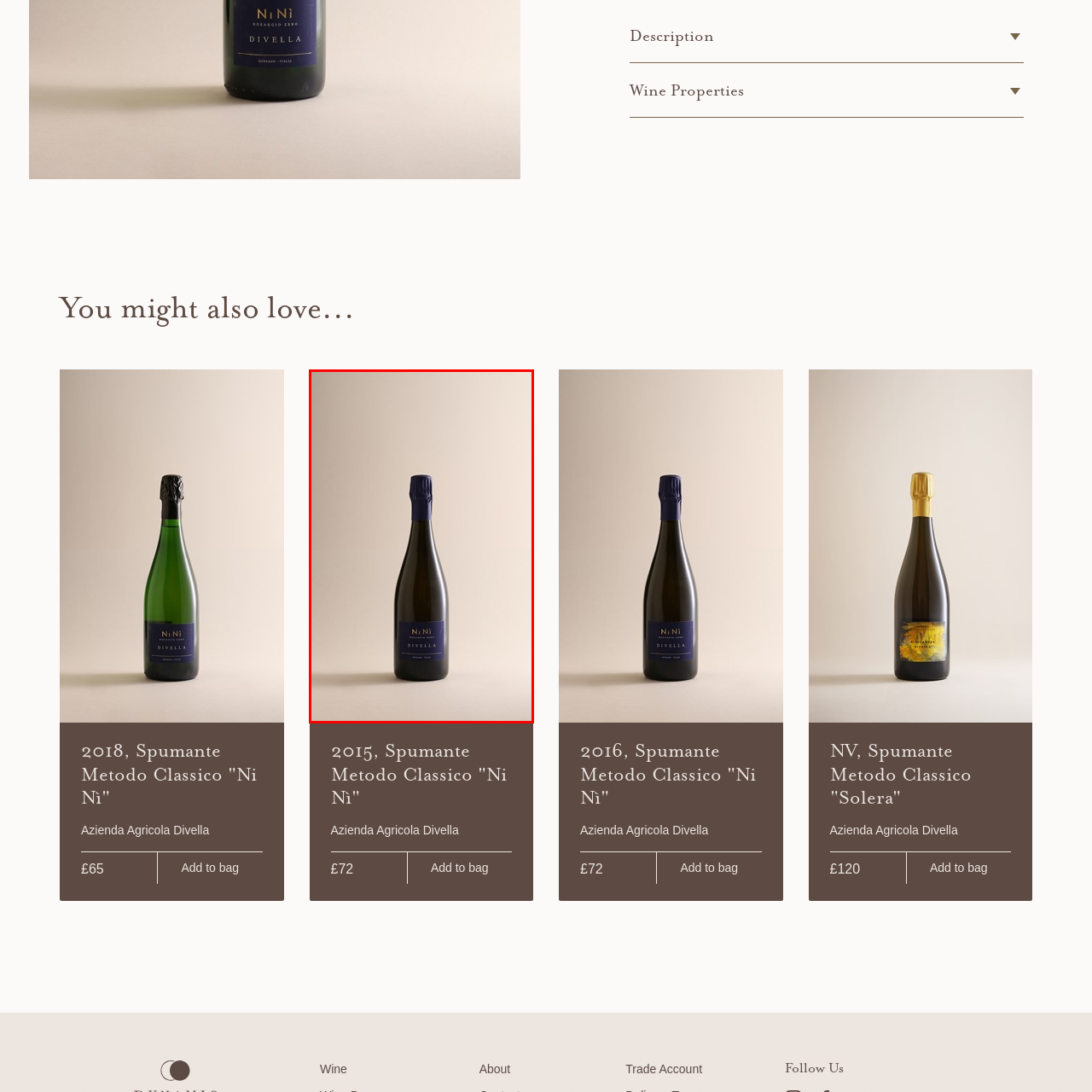Offer a detailed account of what is shown inside the red bounding box.

The image showcases a beautifully designed bottle of sparkling wine from Azienda Agricola Divella. This particular varietal, titled "2015, Spumante Metodo Classico 'Ni Nì'," features a sleek, dark bottle with an elegant blue foil cap. The label highlights the name "Ni Nì" along with the winery's name, "Divella," signifying its high-quality production. 

Crafted from a blend of 50% Pinot Noir and 50% Chardonnay grapes, this traditional method sparkling wine is particularly noted for its unique flavor profile, which includes slightly oxidative notes coupled with layers of bruised fruit and lime pith. The wine is produced in the Franciacorta region of Lombardy, Italy, known for its distinct clay and limestone soils essential for premium winemaking. 

This vintage wine has undergone spontaneous fermentation and aged on the lees in small oak barrels for 42 months, reflecting a meticulous winemaking process aimed at enhancing its complex characteristics. It is recommended to pair this exquisite wine with antipasti, salmon en papillote, seafood stew, or roast chicken, making it a versatile choice for a variety of culinary experiences. Priced at £72, this remarkable sparkling wine invites enthusiasts and connoisseurs alike to indulge in its exceptional quality.